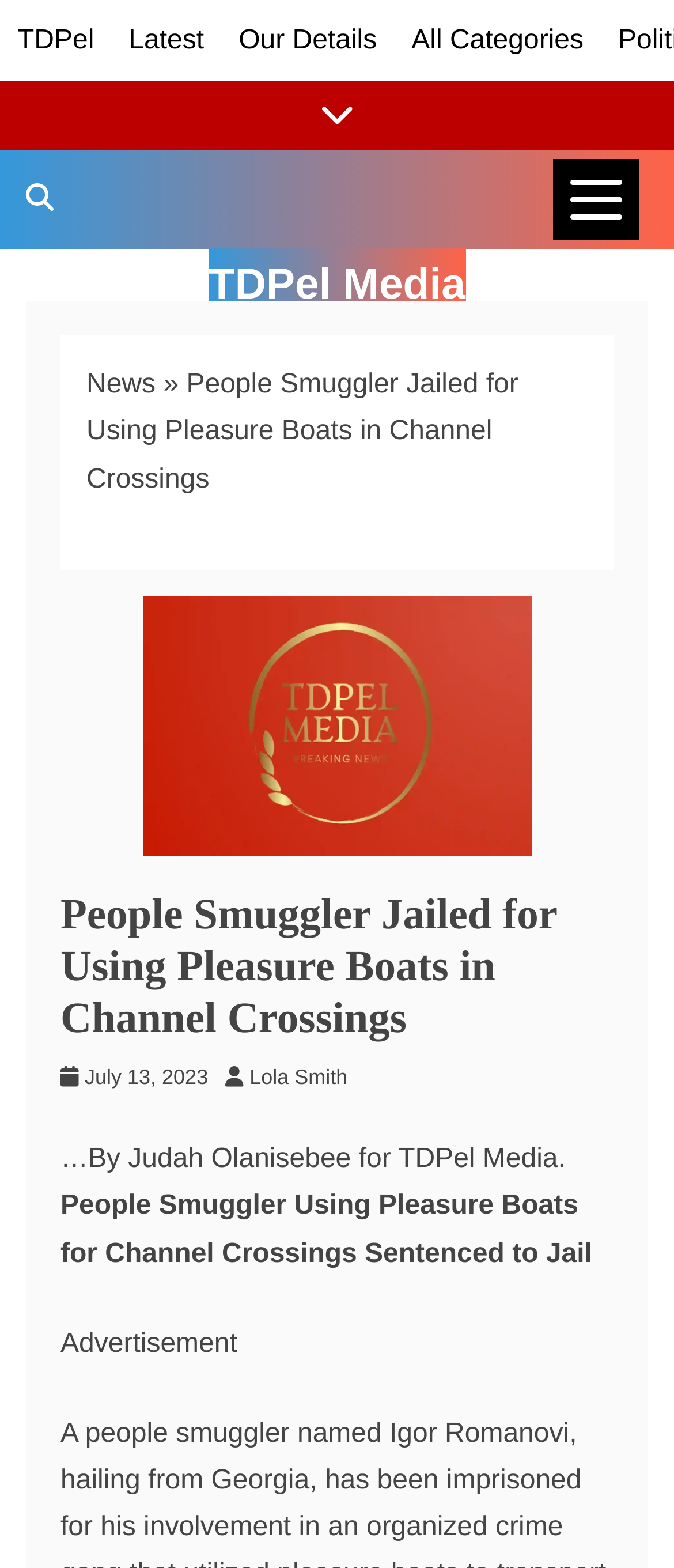Illustrate the webpage thoroughly, mentioning all important details.

The webpage is an article page from TDPel Media, with a focus on a news story about a people smuggler being sentenced to jail for using pleasure boats in channel crossings. 

At the top of the page, there are four links: "TDPel", "Latest", "Our Details", and "All Categories", which are positioned horizontally across the page. Below these links, there is a button labeled "News Categories" and a link to "Show/Hide News Links". 

On the left side of the page, there is a search bar labeled "Search TDPel Media". Below the search bar, there is a navigation section with breadcrumbs, which includes links to "News" and the title of the current article. 

The main content of the page is an image related to the news story, which takes up most of the width of the page. Above the image, there is a header with the title of the article, "People Smuggler Jailed for Using Pleasure Boats in Channel Crossings". Below the image, there is a section with the publication date, "July 13, 2023", and the author, "Lola Smith". 

The article text begins below this section, with a byline "…By Judah Olanisebee for TDPel Media." followed by the main article text, "People Smuggler Using Pleasure Boats for Channel Crossings Sentenced to Jail". There is also an "Advertisement" section at the bottom of the page.